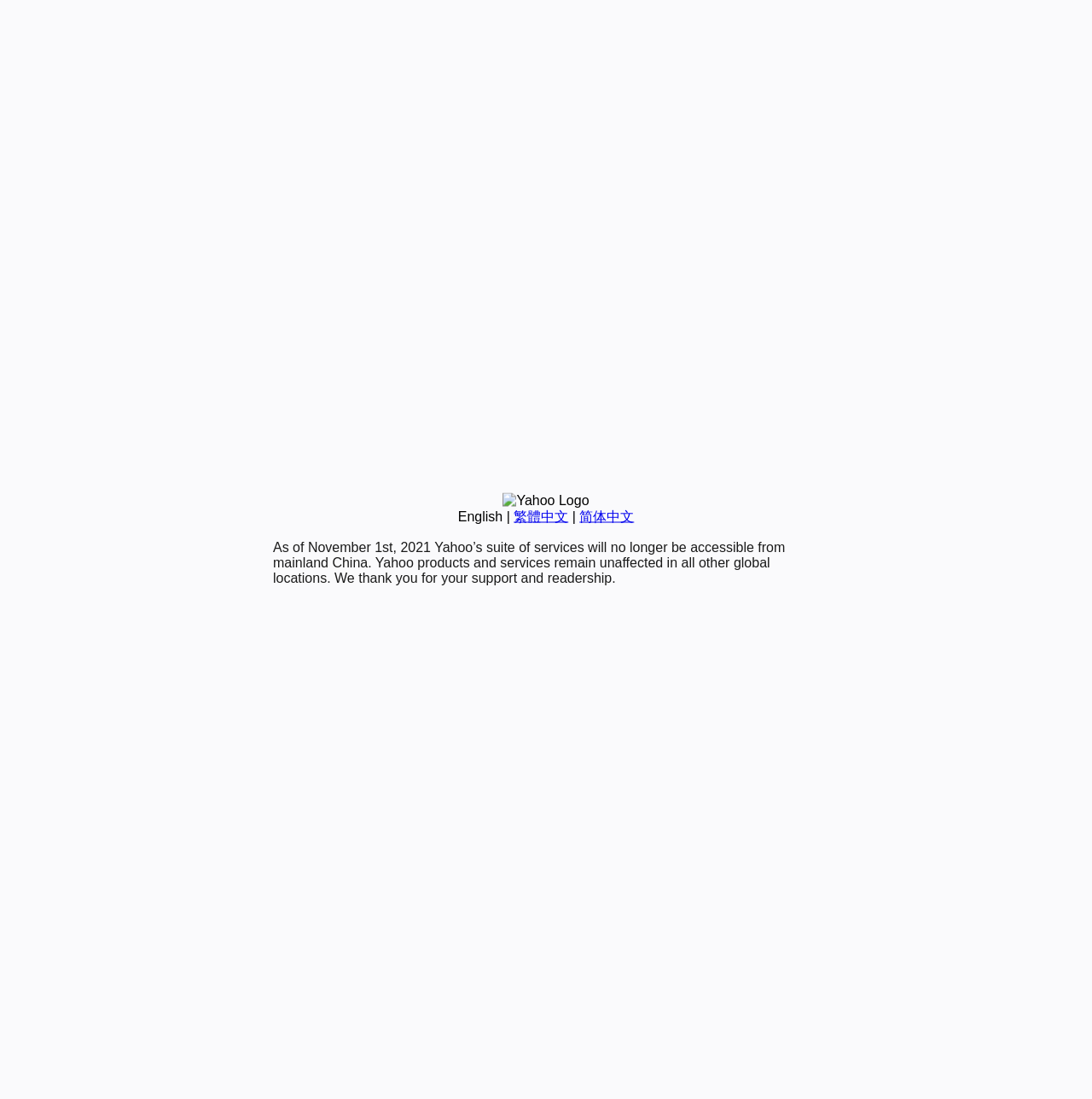Given the element description Free Mortgage Broker Questionnaires, predict the bounding box coordinates for the UI element in the webpage screenshot. The format should be (top-left x, top-left y, bottom-right x, bottom-right y), and the values should be between 0 and 1.

None